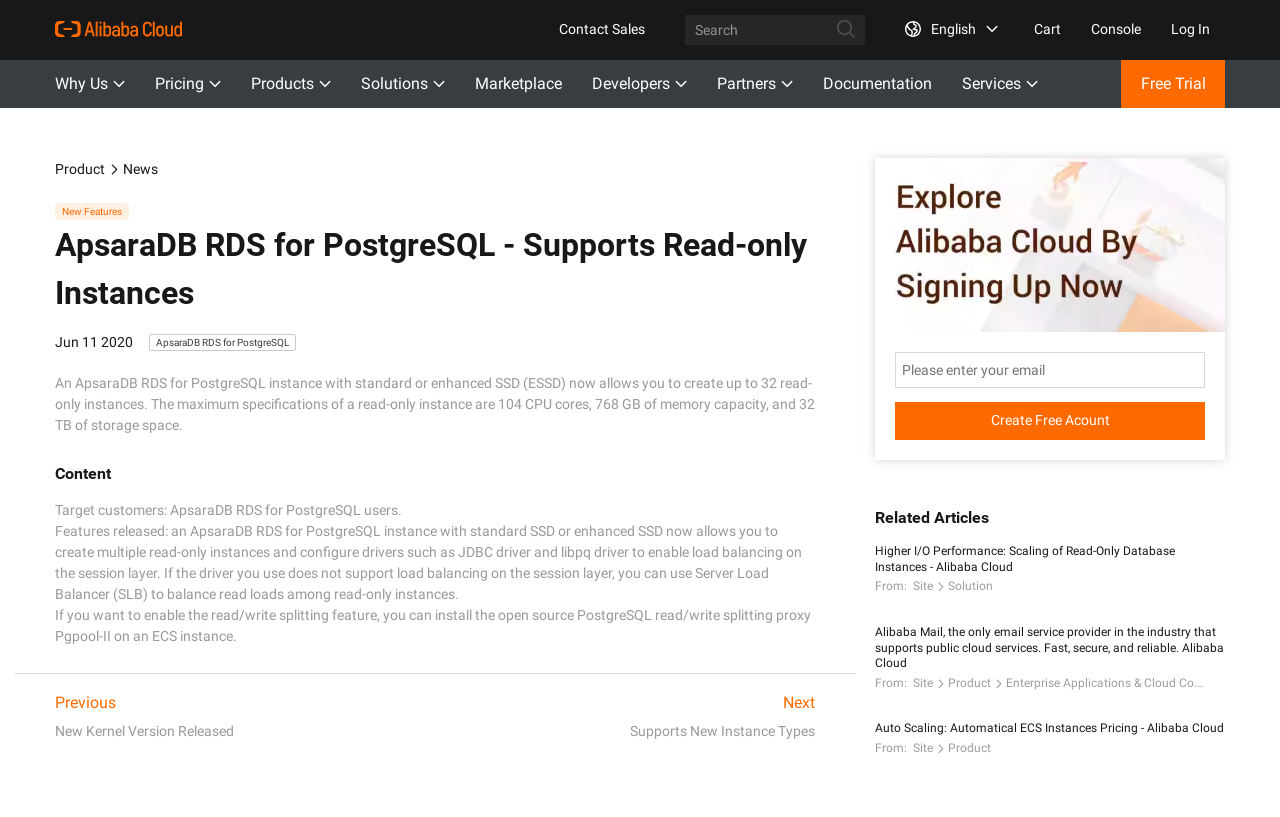What is the purpose of Server Load Balancer (SLB)?
Please give a detailed and elaborate answer to the question based on the image.

According to the webpage, if the driver you use does not support load balancing on the session layer, you can use Server Load Balancer (SLB) to balance read loads among read-only instances.